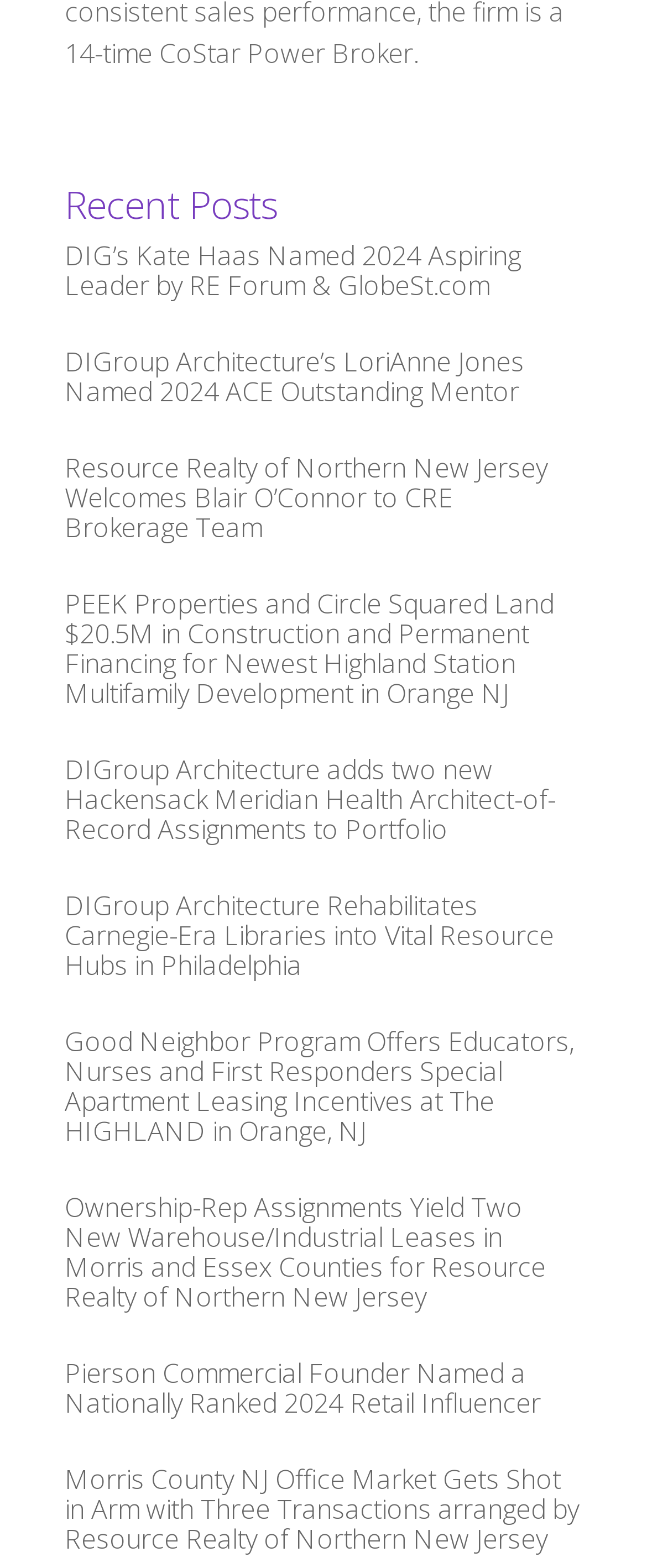Are the posts listed in chronological order?
Answer the question with a single word or phrase by looking at the picture.

Unknown